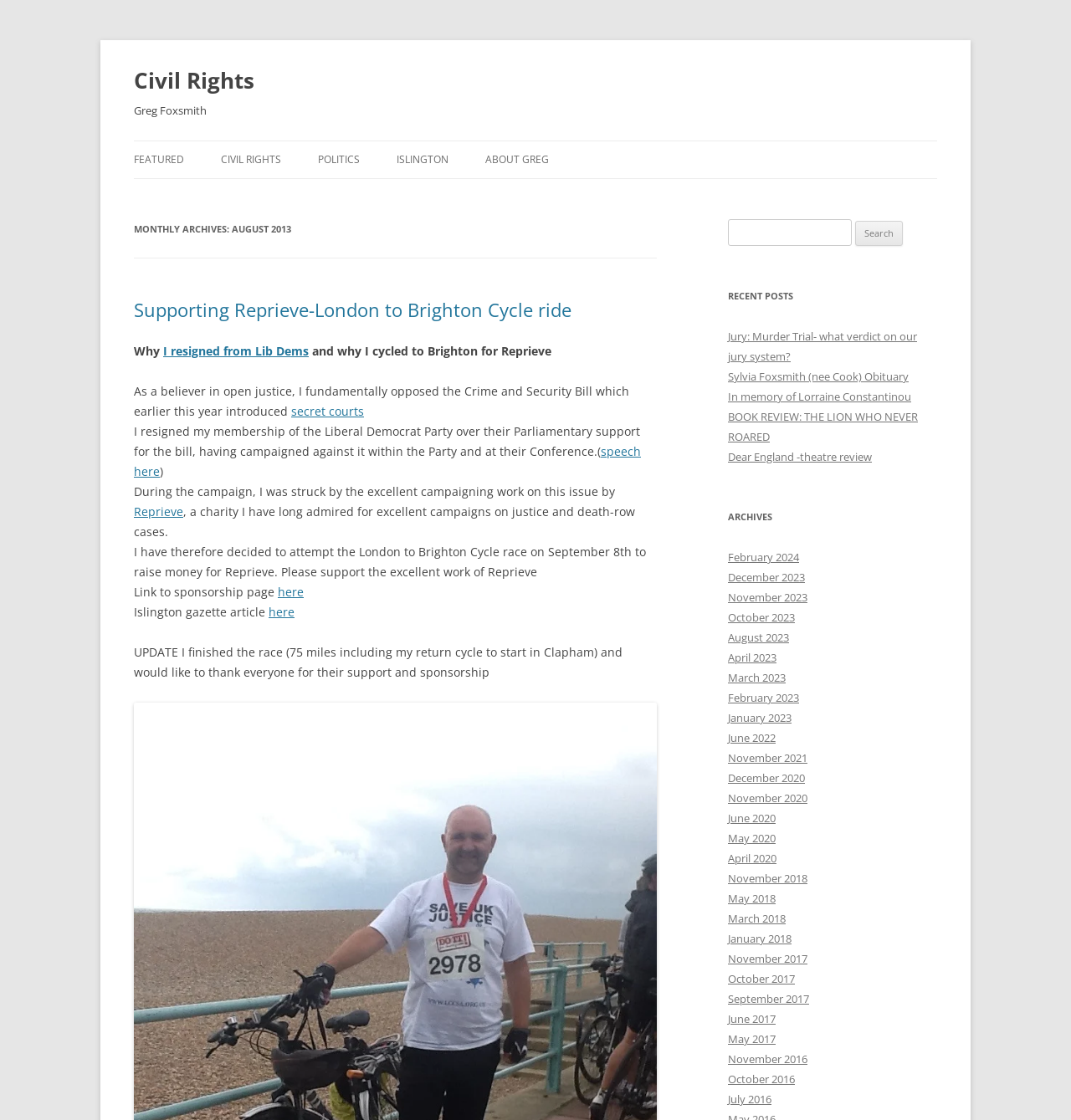Specify the bounding box coordinates of the element's area that should be clicked to execute the given instruction: "View 'ARCHIVES'". The coordinates should be four float numbers between 0 and 1, i.e., [left, top, right, bottom].

[0.68, 0.453, 0.875, 0.471]